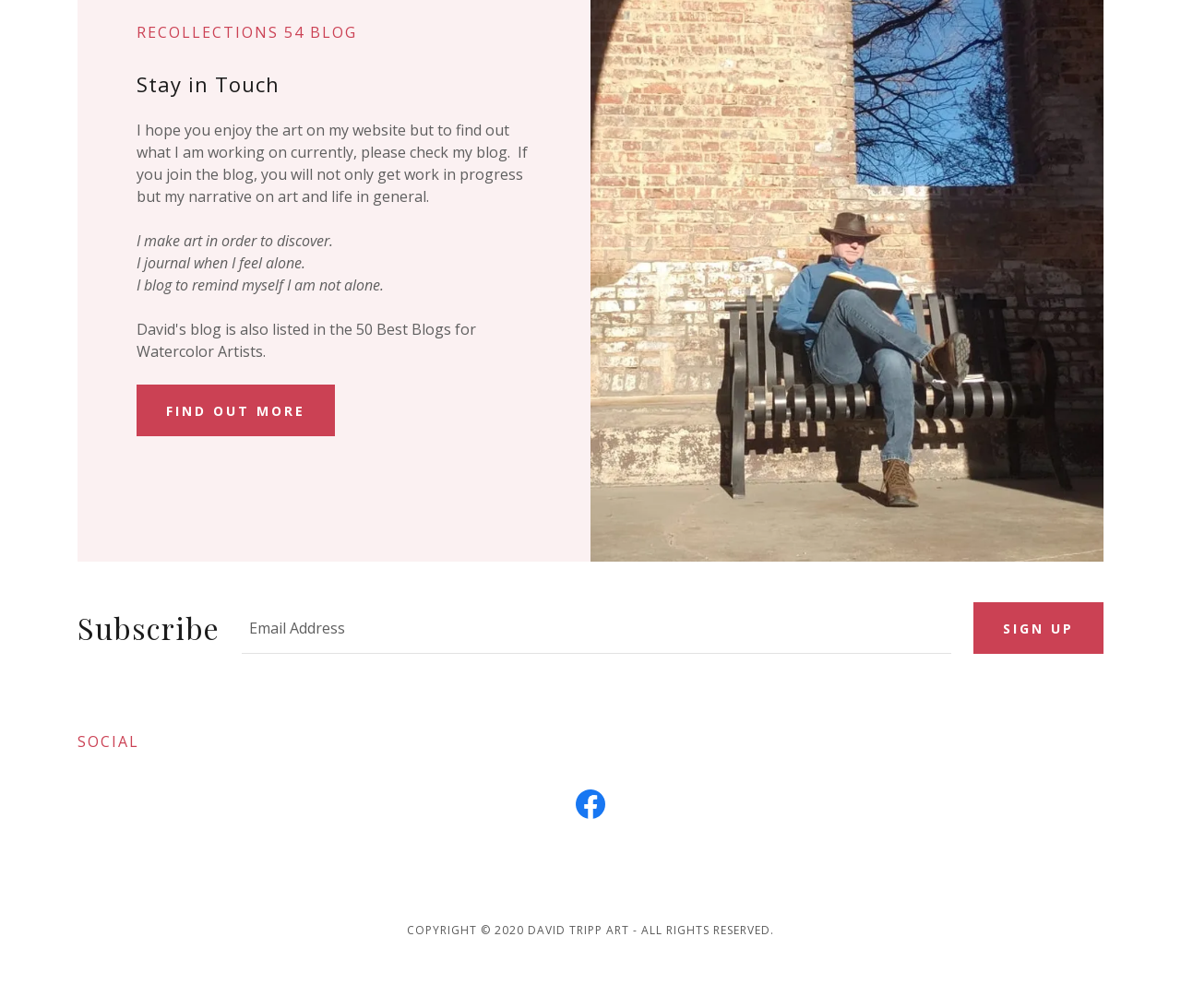Show the bounding box coordinates for the HTML element described as: "Sign up".

[0.824, 0.598, 0.934, 0.649]